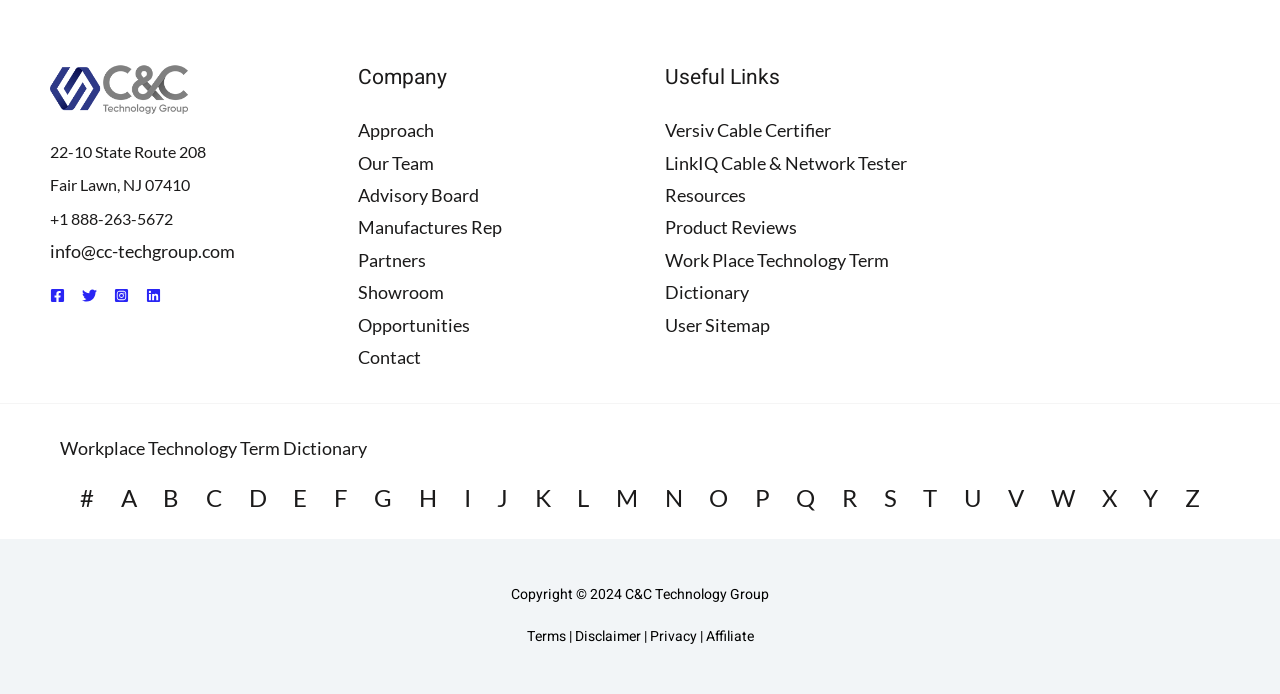How many links are there in the third footer widget?
Answer the question in as much detail as possible.

The third footer widget is located in the bottom section of the webpage and contains an alphabetical list of links. There are 26 links in total, one for each letter of the alphabet.